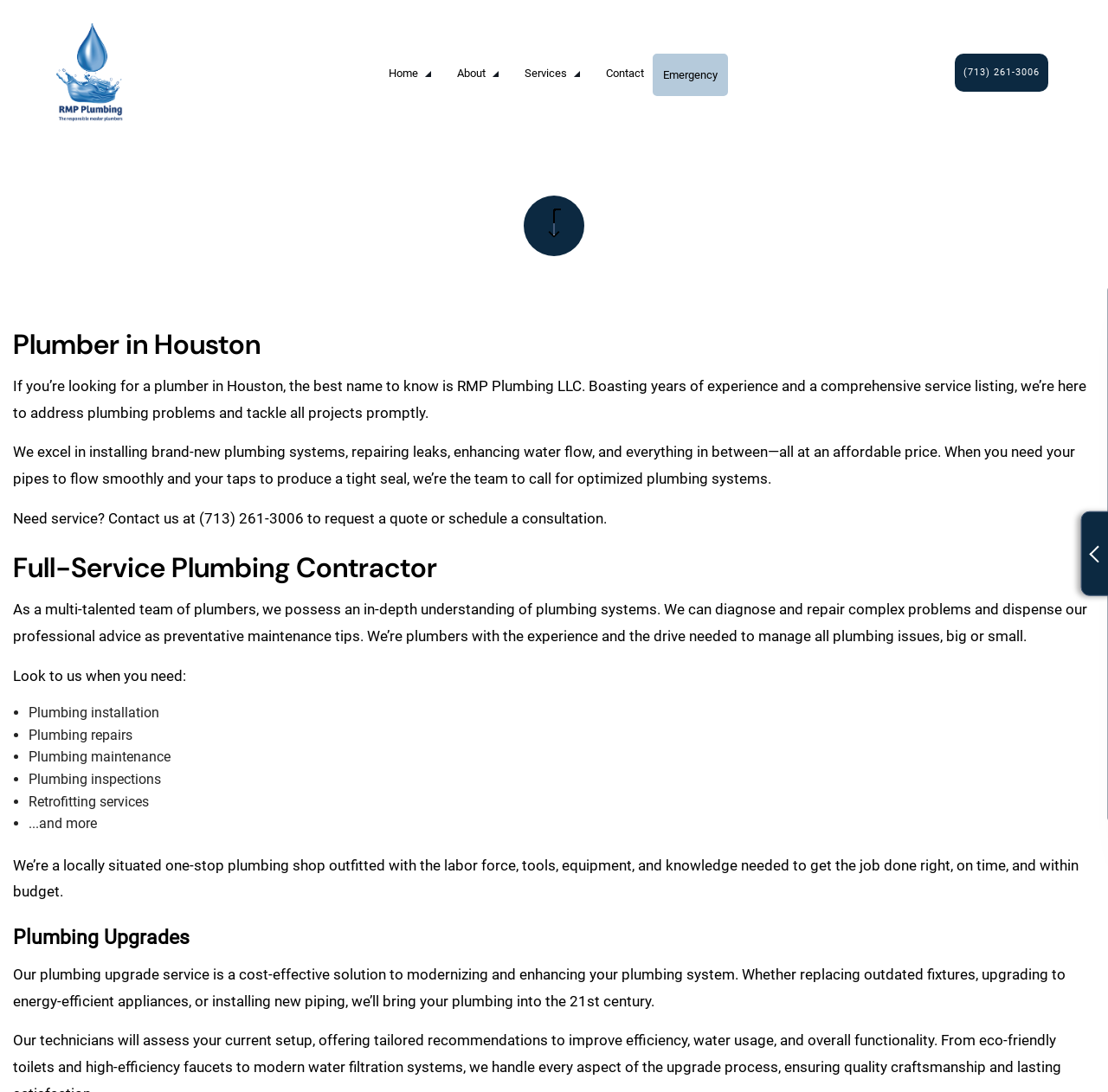Please specify the bounding box coordinates of the clickable section necessary to execute the following command: "Read more about the 'Plumbing Upgrades'".

[0.012, 0.849, 0.988, 0.869]